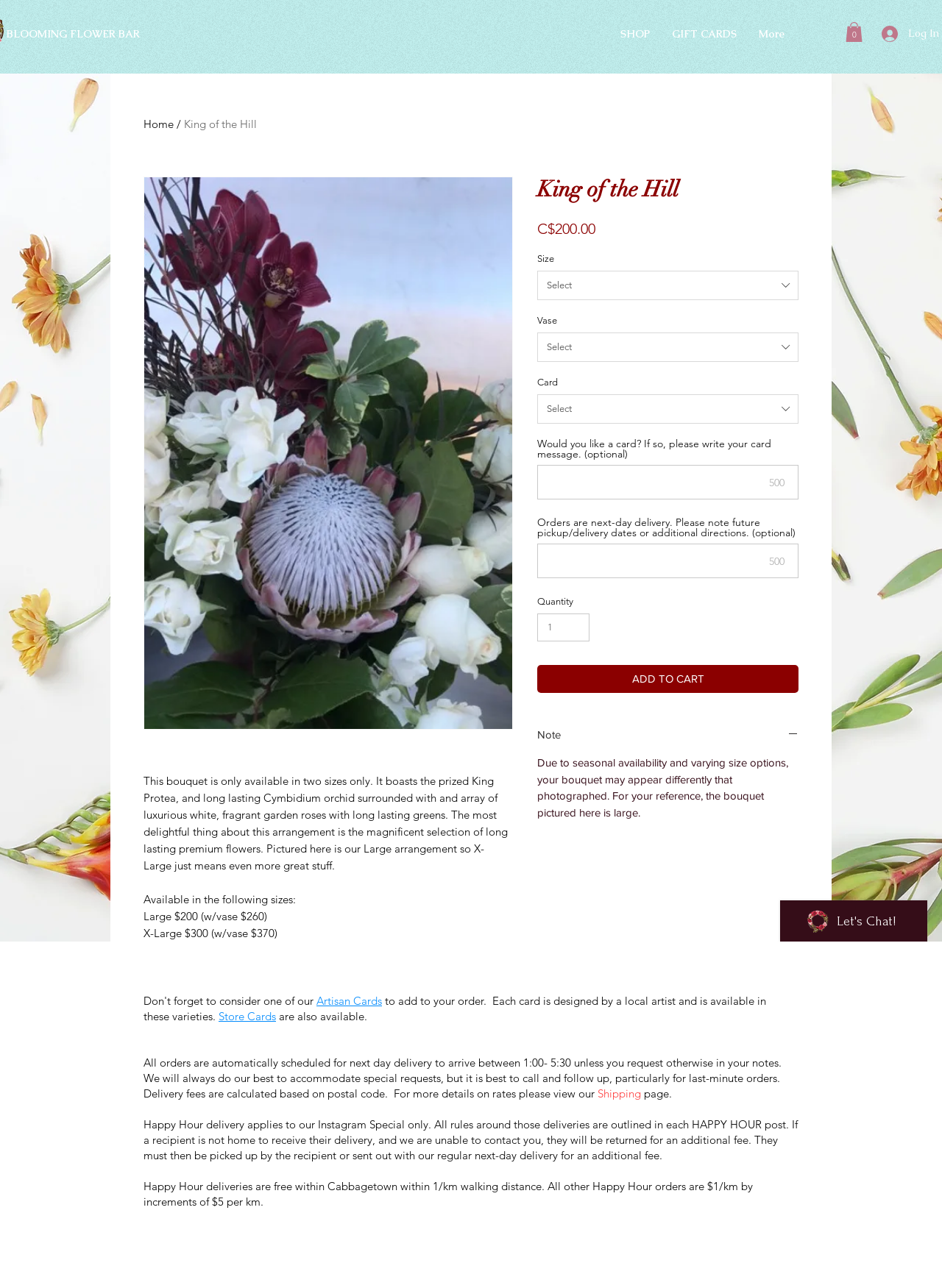Show the bounding box coordinates for the HTML element as described: "parent_node: 500".

[0.57, 0.361, 0.848, 0.388]